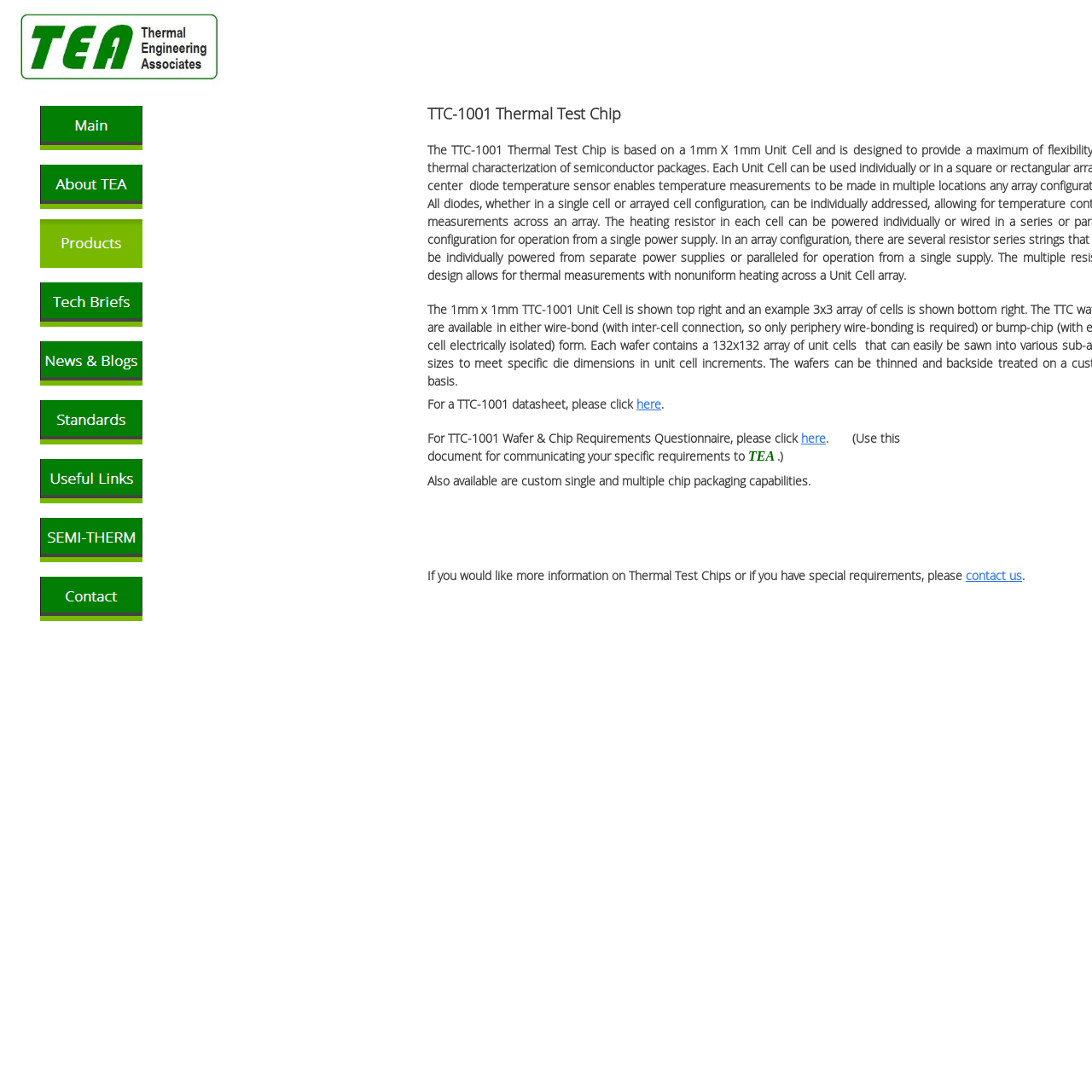Please scrutinize the image encapsulated by the red bounding box and provide an elaborate answer to the next question based on the details in the image: What do the orange circles symbolize?

The orange circles symbolize contact points or connections because the caption explicitly states that they 'symbolizing contact points or connections', which implies that they are used to represent points of connection or contact in the thermal test chip layout.